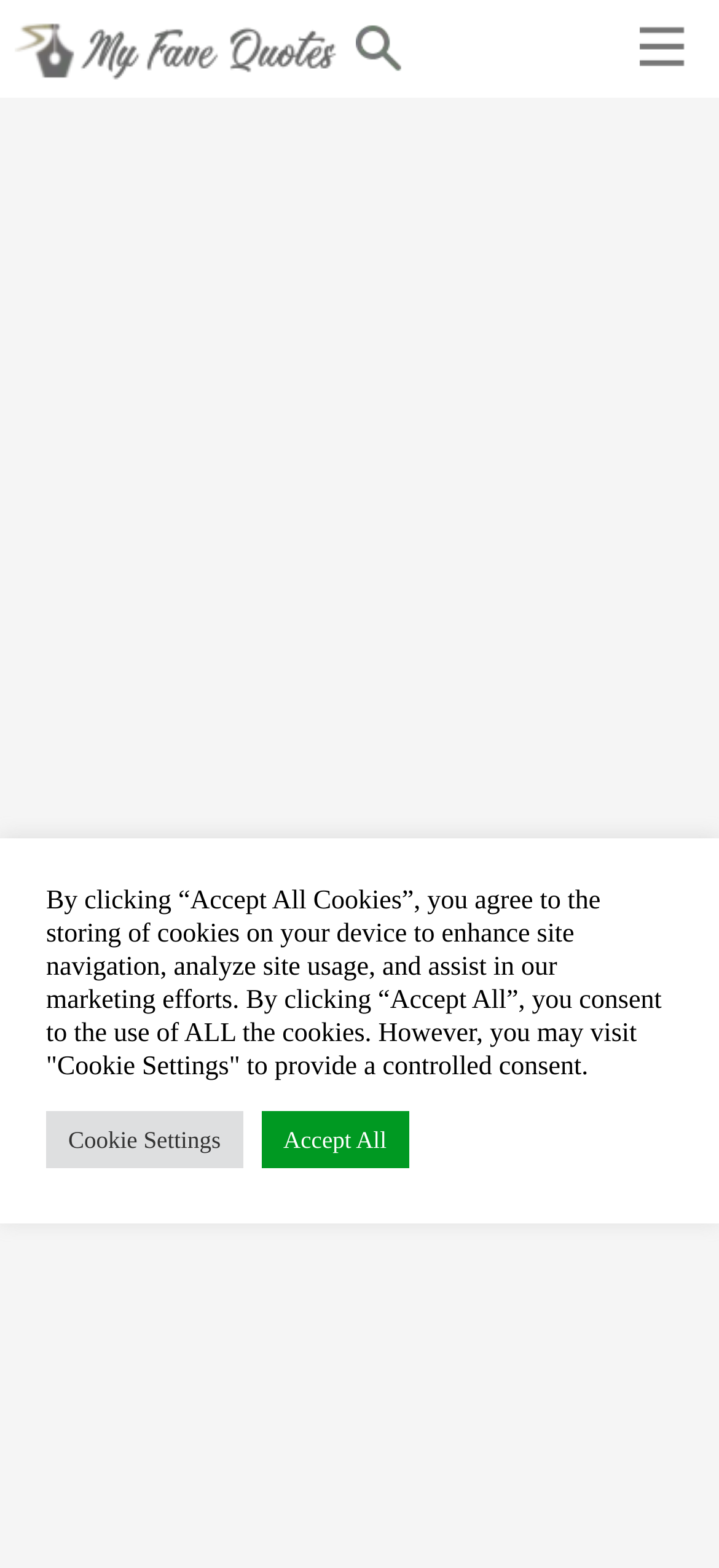Highlight the bounding box of the UI element that corresponds to this description: "alt="My Fave Quotes"".

[0.021, 0.041, 0.469, 0.061]